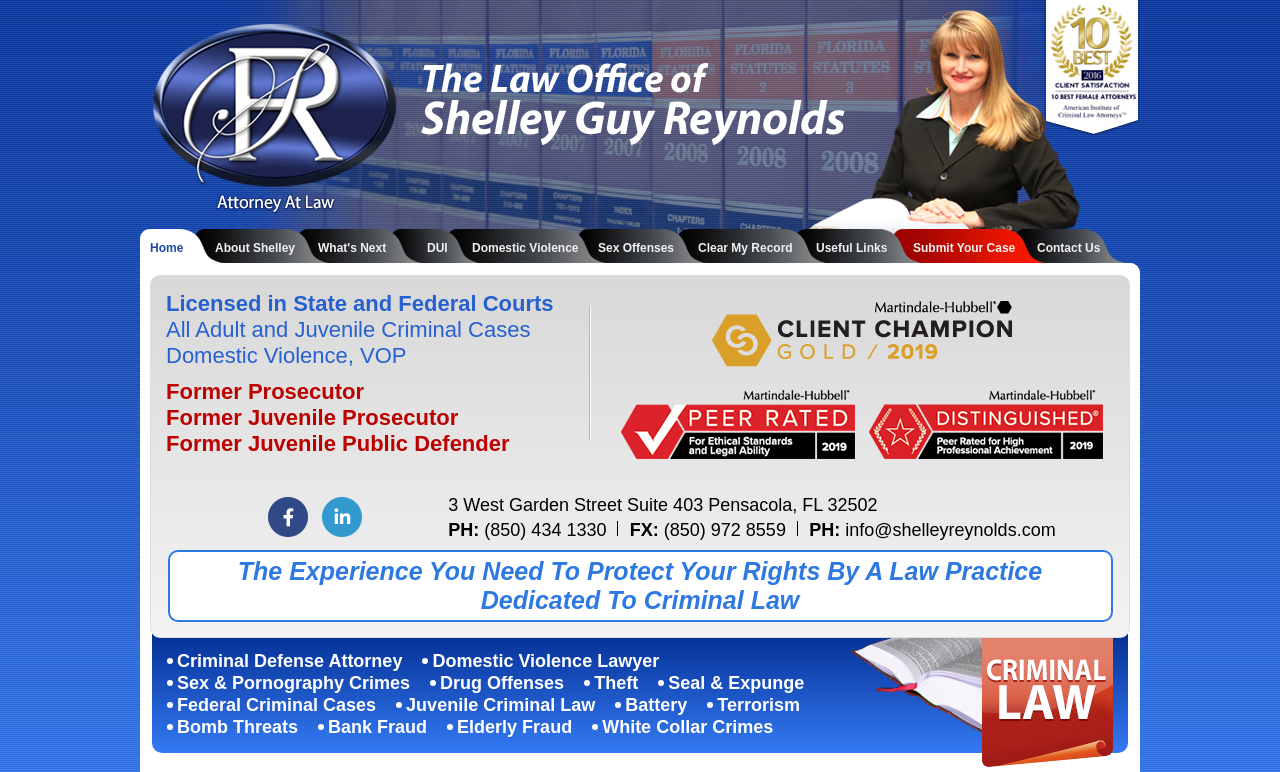Please identify the bounding box coordinates of where to click in order to follow the instruction: "Click the 'Home' link".

[0.109, 0.297, 0.176, 0.341]